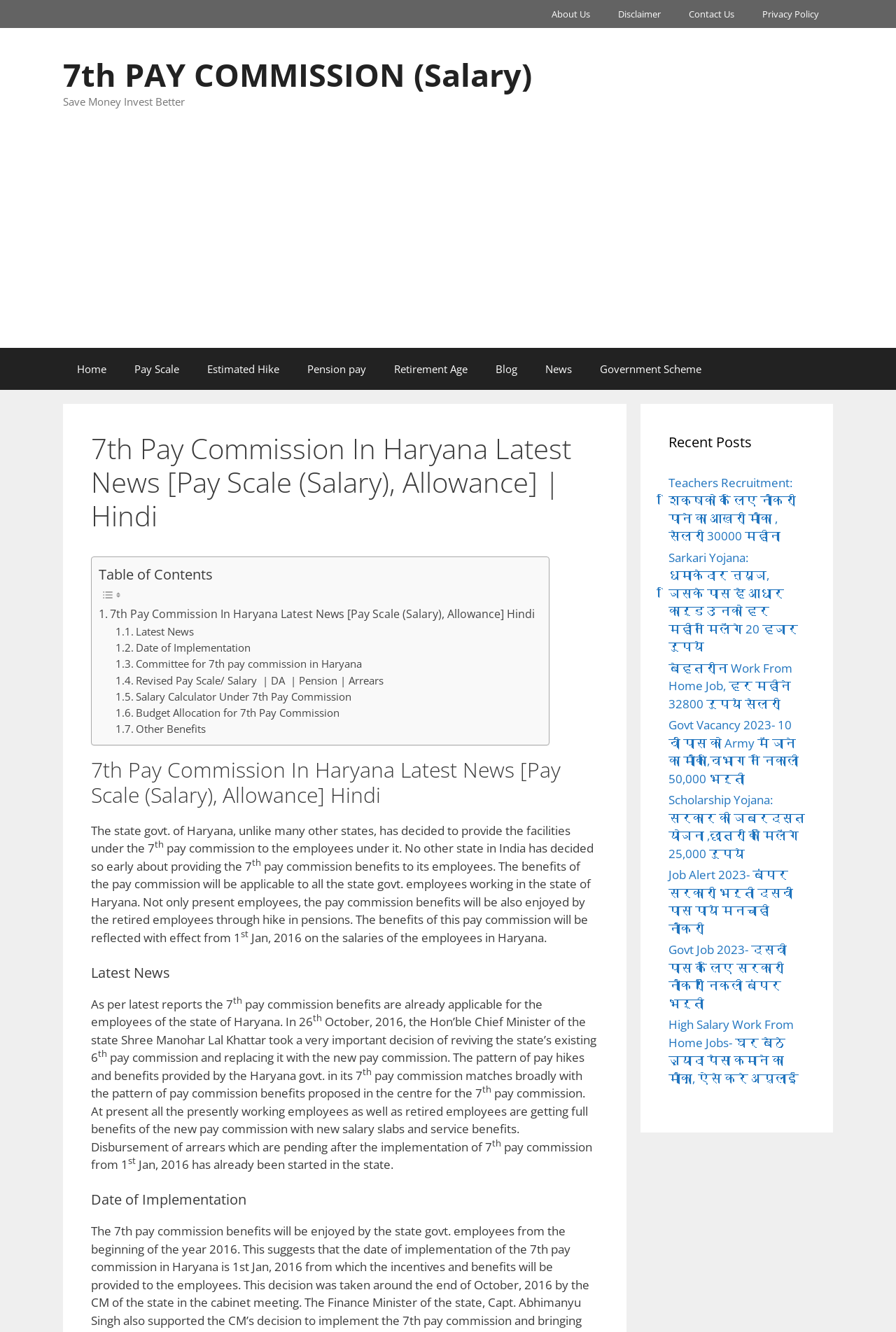Provide a short, one-word or phrase answer to the question below:
What is the benefit of the 7th pay commission for retired employees?

Hike in pensions